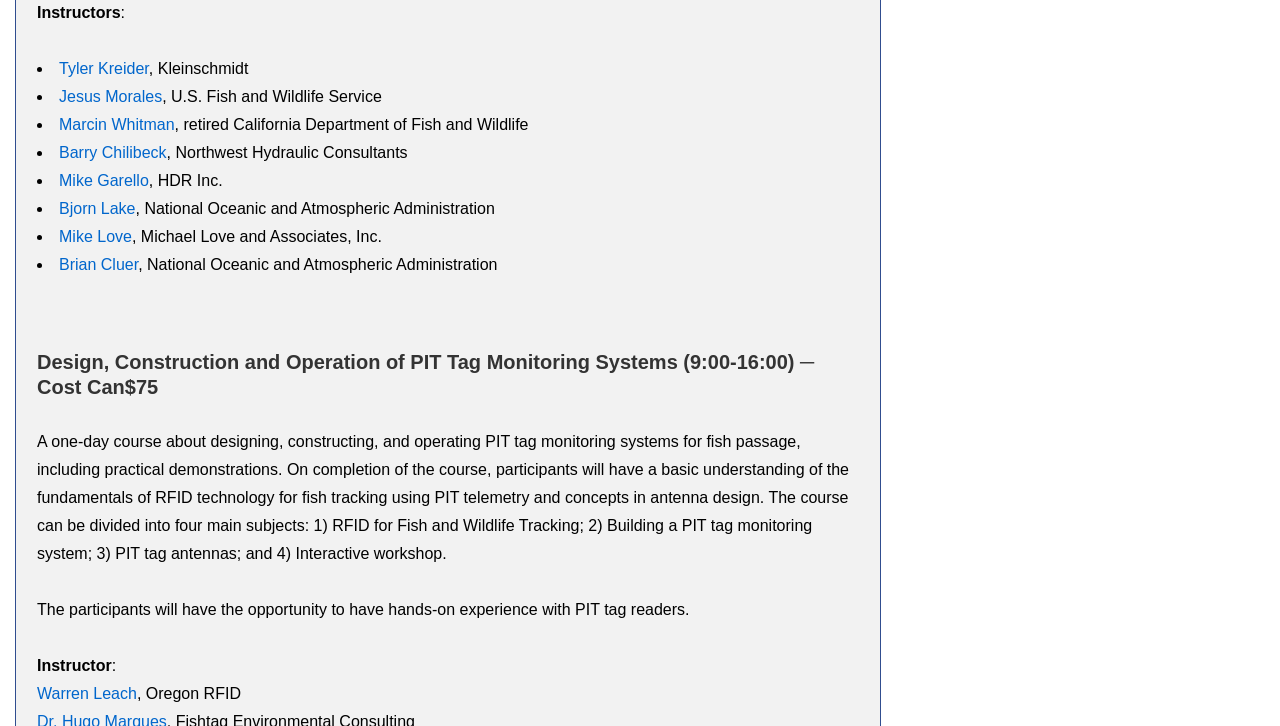Based on the image, please respond to the question with as much detail as possible:
What organization is Warren Leach affiliated with?

Warren Leach's affiliation is determined by reading the instructor information, which mentions that Warren Leach is from Oregon RFID.